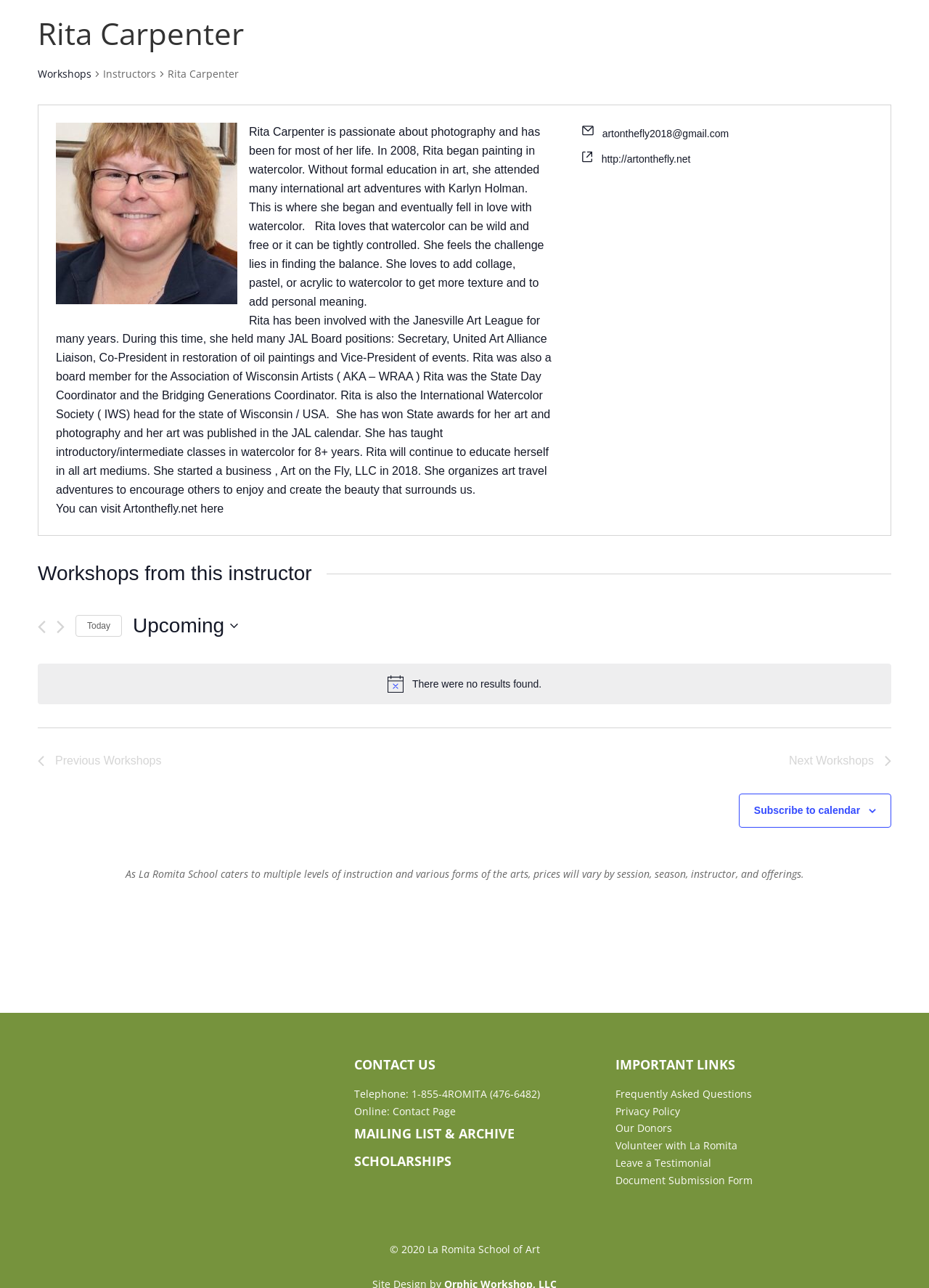Determine the bounding box coordinates of the UI element described below. Use the format (top-left x, top-left y, bottom-right x, bottom-right y) with floating point numbers between 0 and 1: Our Donors

[0.663, 0.871, 0.724, 0.881]